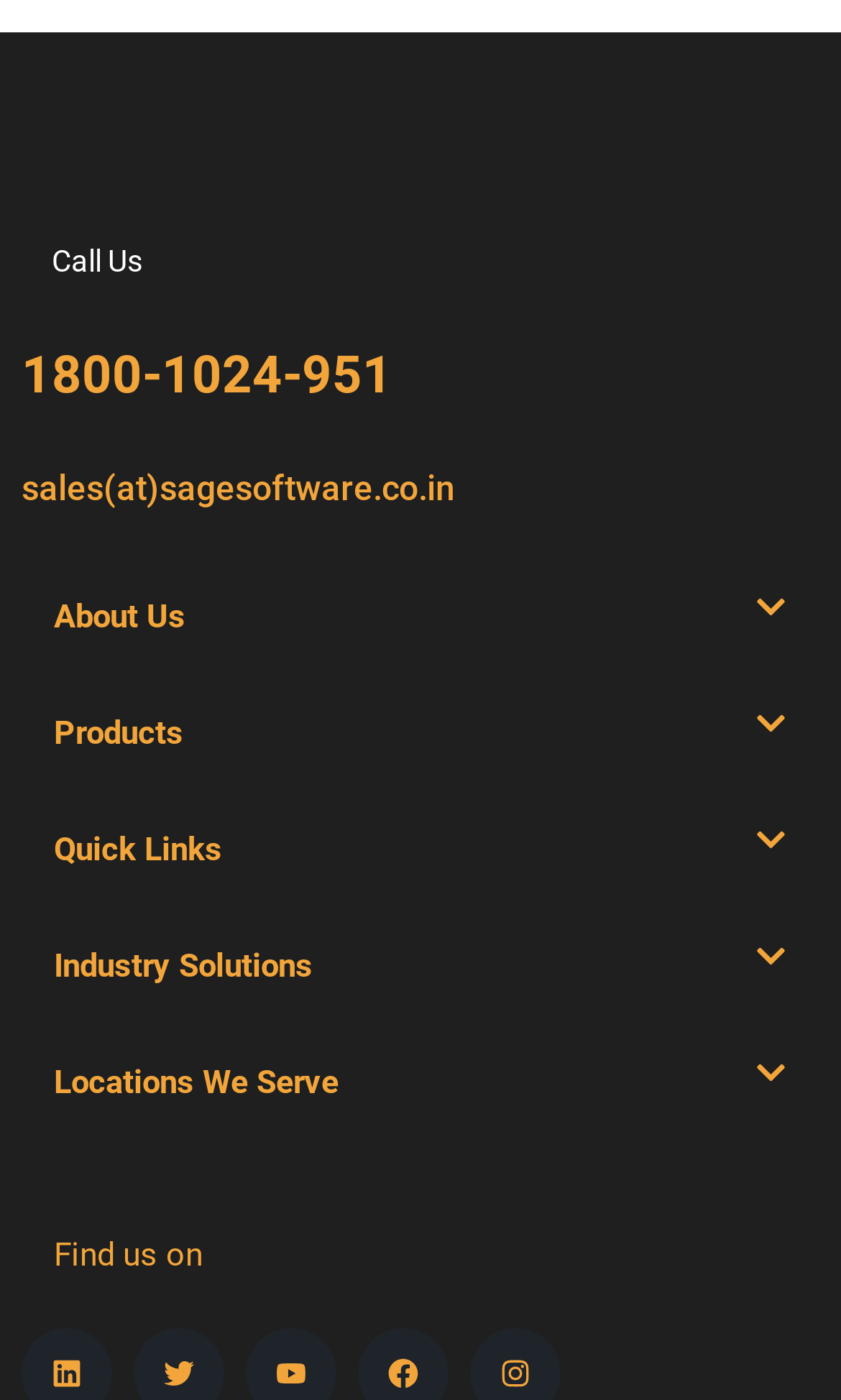What is the phone number?
Look at the image and respond to the question as thoroughly as possible.

The phone number can be found in the middle of the webpage, where it says '1800-1024-951' in a heading and a link.